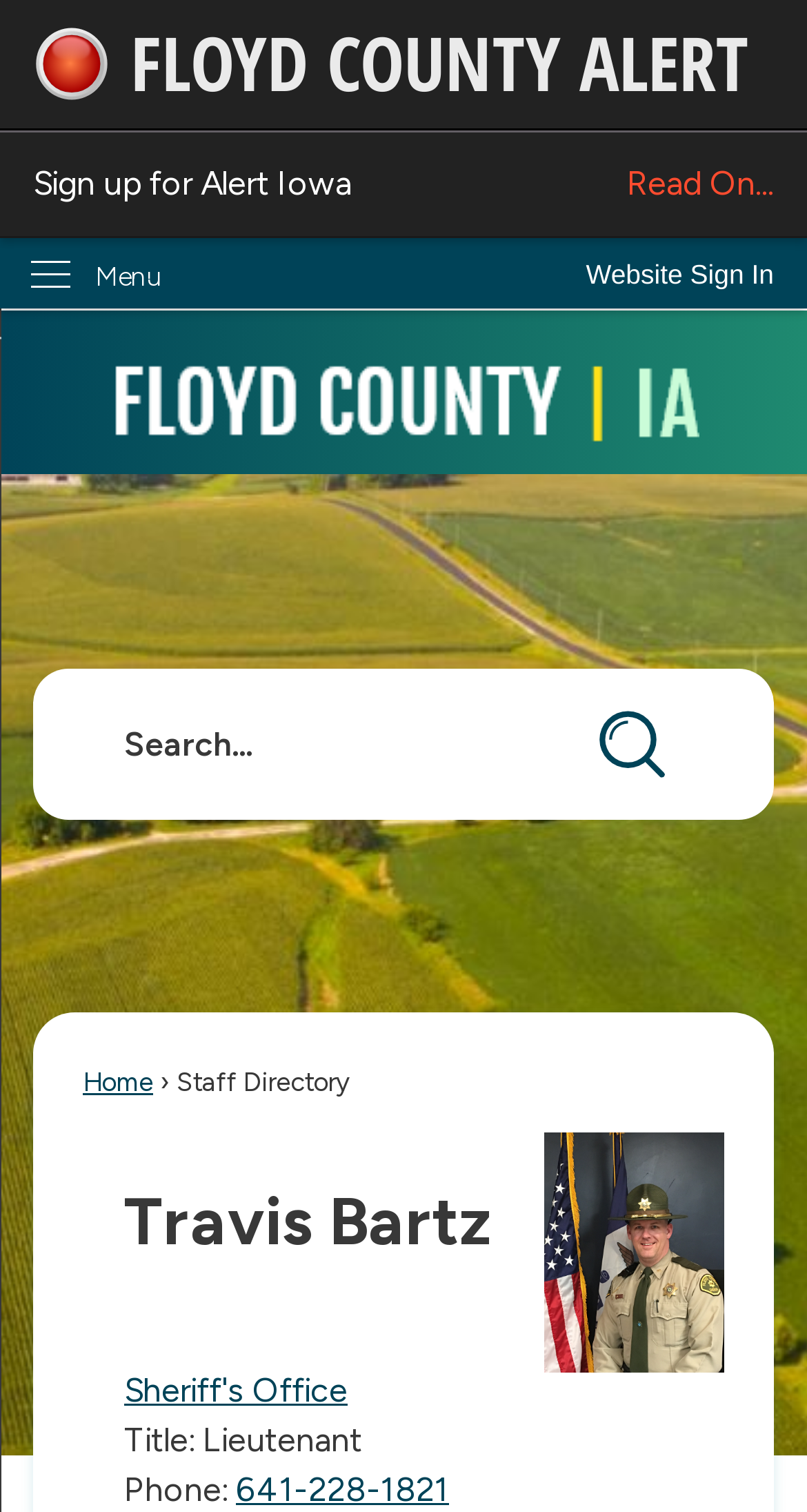Articulate a complete and detailed caption of the webpage elements.

The webpage is a staff directory page, specifically showcasing Travis Bartz's information. At the top-left corner, there is a link to "Skip to Main Content". Next to it, there is an emergency alert notification with an image and a link to "Sign up for Alert Iowa". On the top-right corner, there is a "Website Sign In" button.

Below the emergency alert, there is a menu with a "Menu" label. Underneath the menu, there is a link to the "IA Floyd County Homepage" with an accompanying image.

In the middle of the page, there is a search region with a search textbox, a search button, and an image of a search icon. The search button is located to the right of the search textbox.

Further down the page, there are several links and text elements. There is a link to "Home" on the left, followed by a "Staff Directory" label. Below these elements, there is a heading with Travis Bartz's name, followed by a series of text elements and links, including his title, phone number, and a link to the "Sheriff's Office".